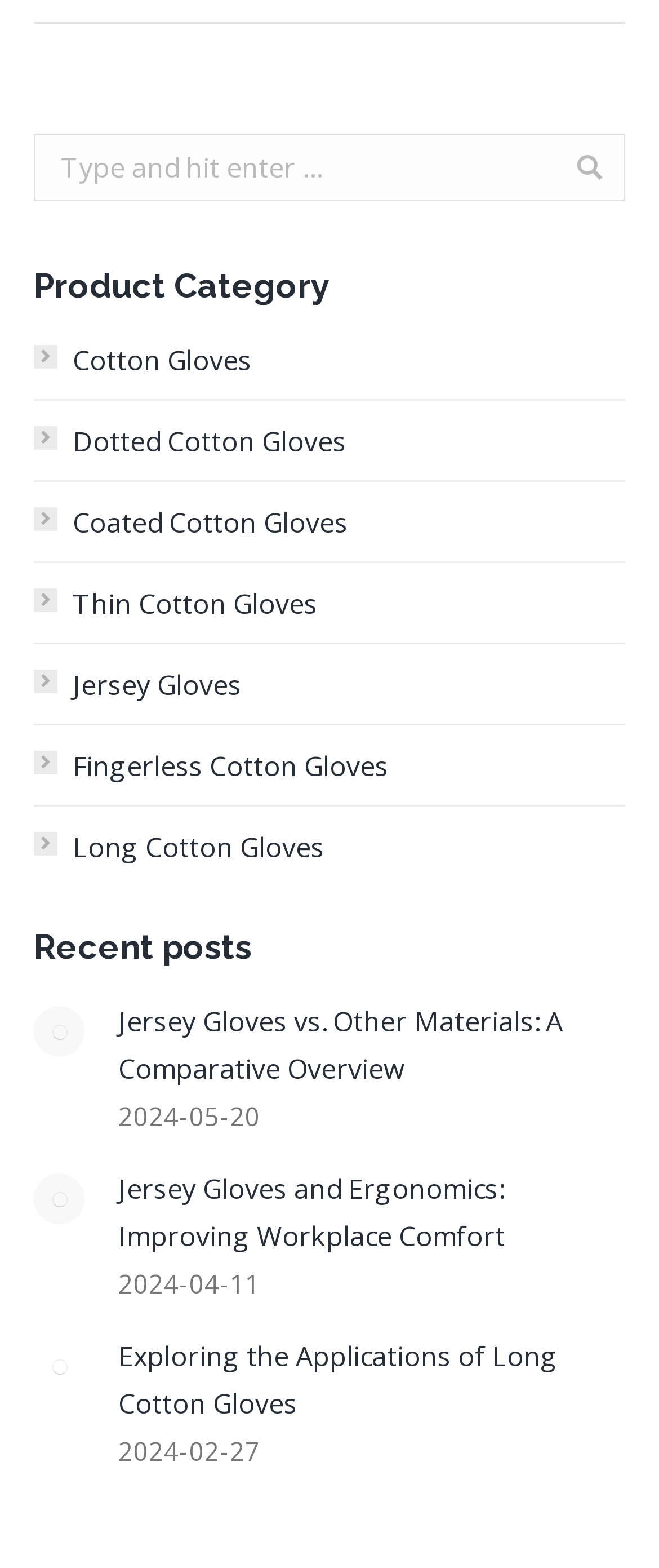Show me the bounding box coordinates of the clickable region to achieve the task as per the instruction: "View the article about Exploring the Applications of Long Cotton Gloves".

[0.179, 0.85, 0.949, 0.91]